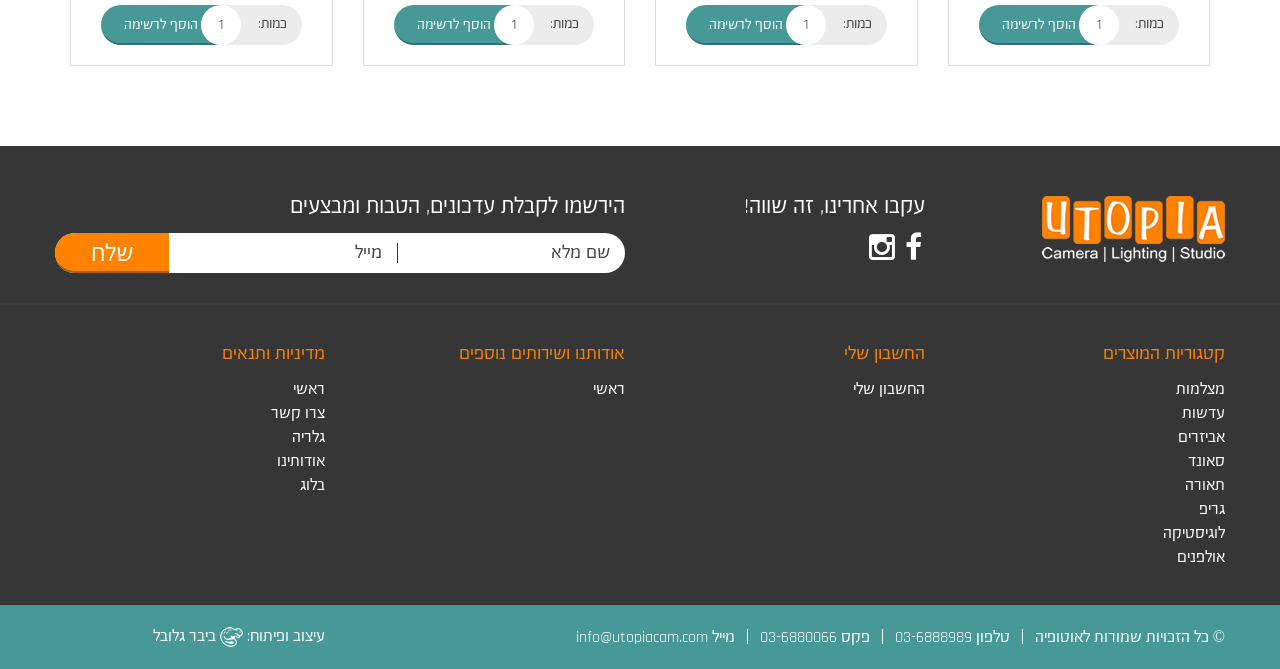Examine the image and give a thorough answer to the following question:
Who designed and developed the website?

The website was designed and developed by 'Beaver Global', as mentioned in the footer of the webpage, along with a link to their website.